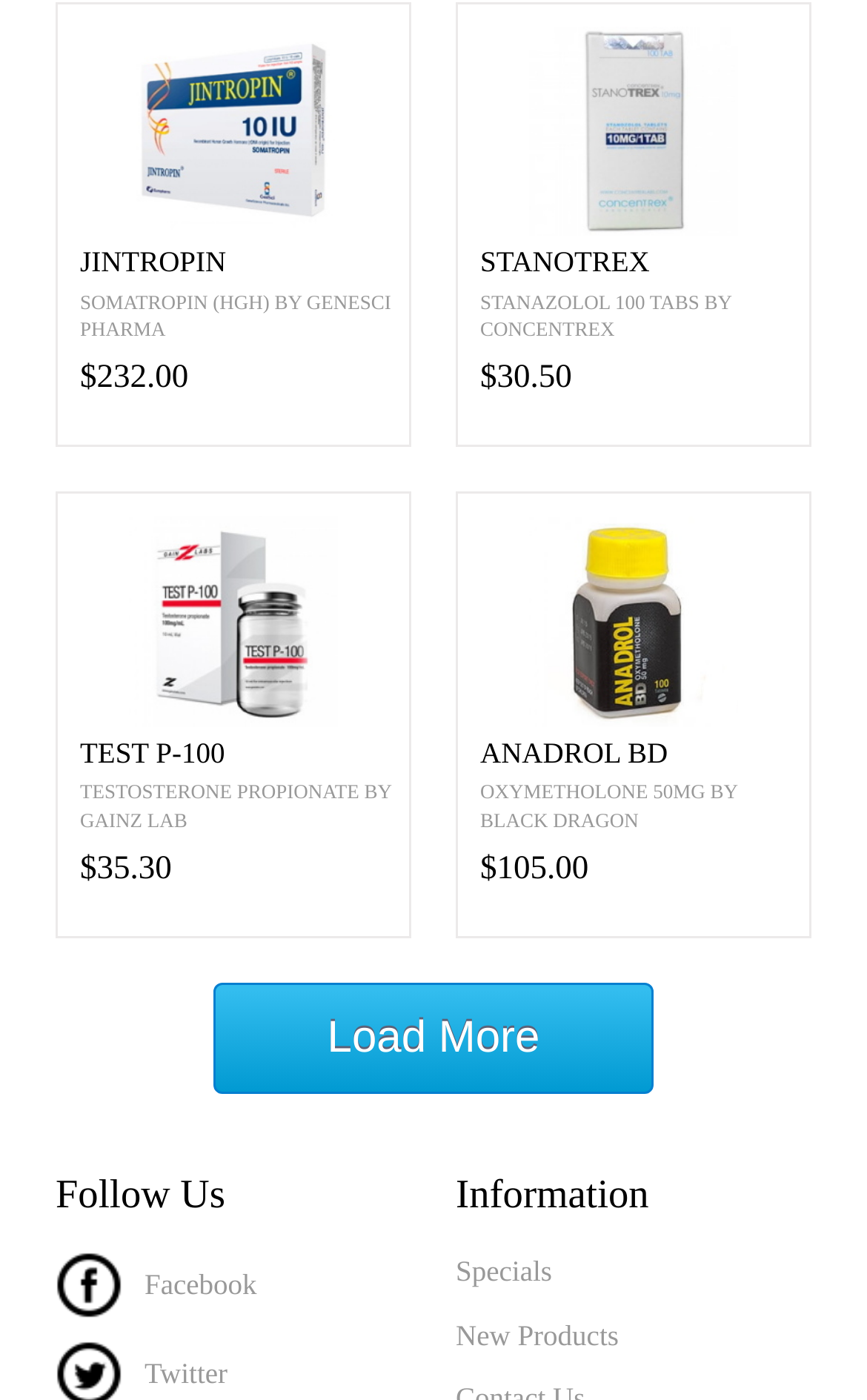Find the bounding box coordinates of the element's region that should be clicked in order to follow the given instruction: "Load more products". The coordinates should consist of four float numbers between 0 and 1, i.e., [left, top, right, bottom].

[0.247, 0.701, 0.753, 0.782]